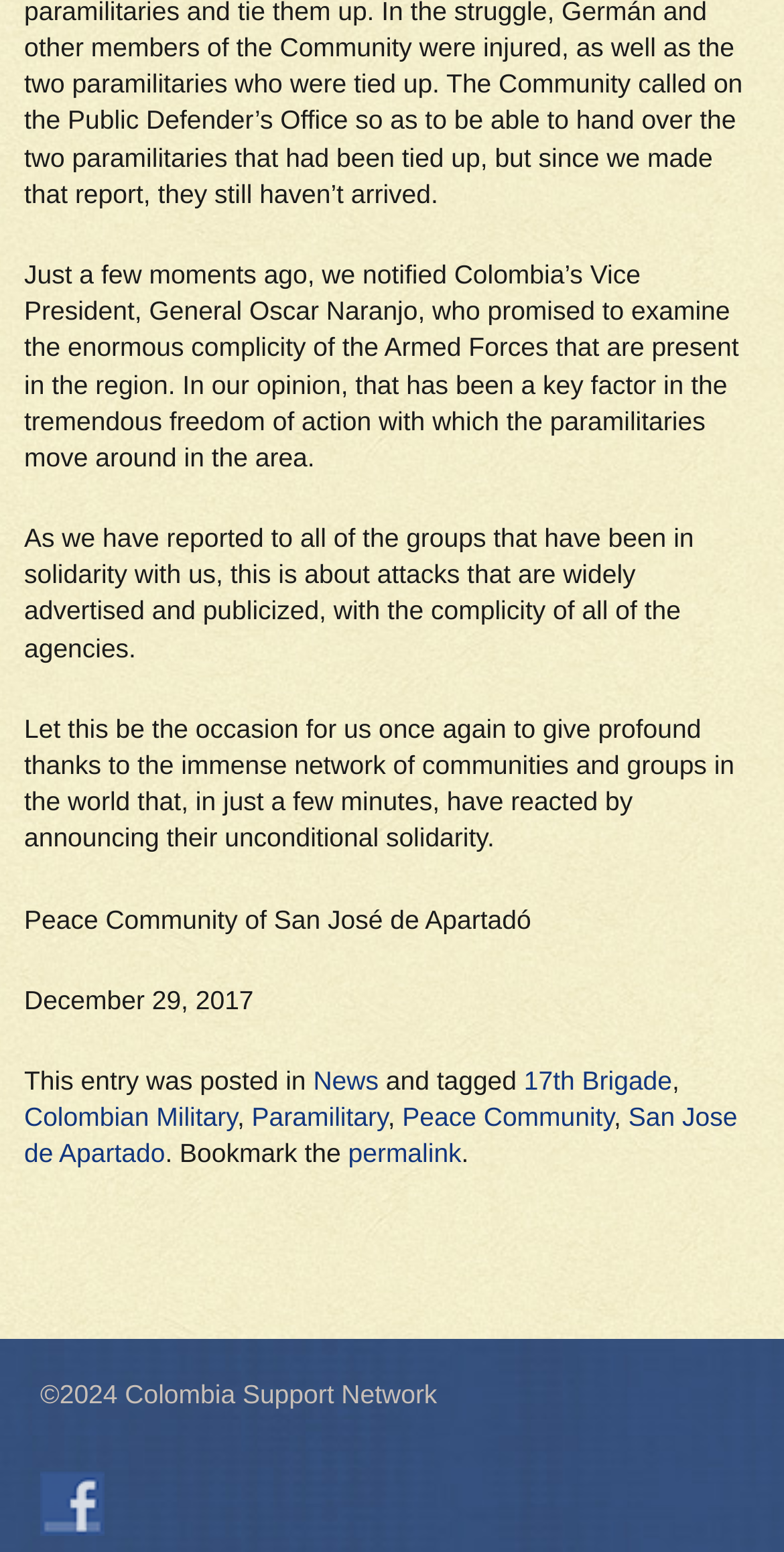Find the bounding box coordinates of the area to click in order to follow the instruction: "Click on the '17th Brigade' tag".

[0.668, 0.686, 0.857, 0.706]